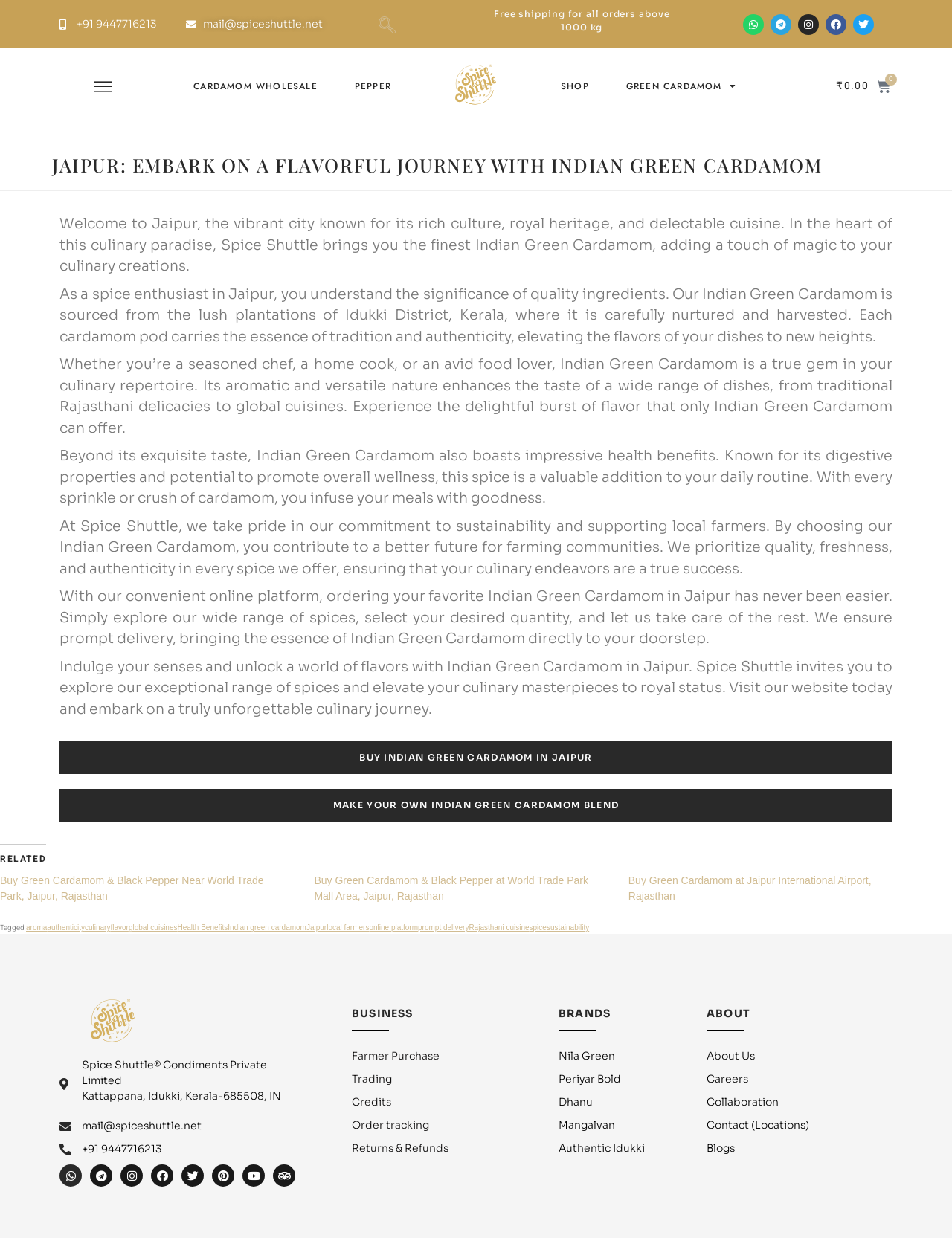Given the description sustainability, predict the bounding box coordinates of the UI element. Ensure the coordinates are in the format (top-left x, top-left y, bottom-right x, bottom-right y) and all values are between 0 and 1.

[0.574, 0.746, 0.619, 0.753]